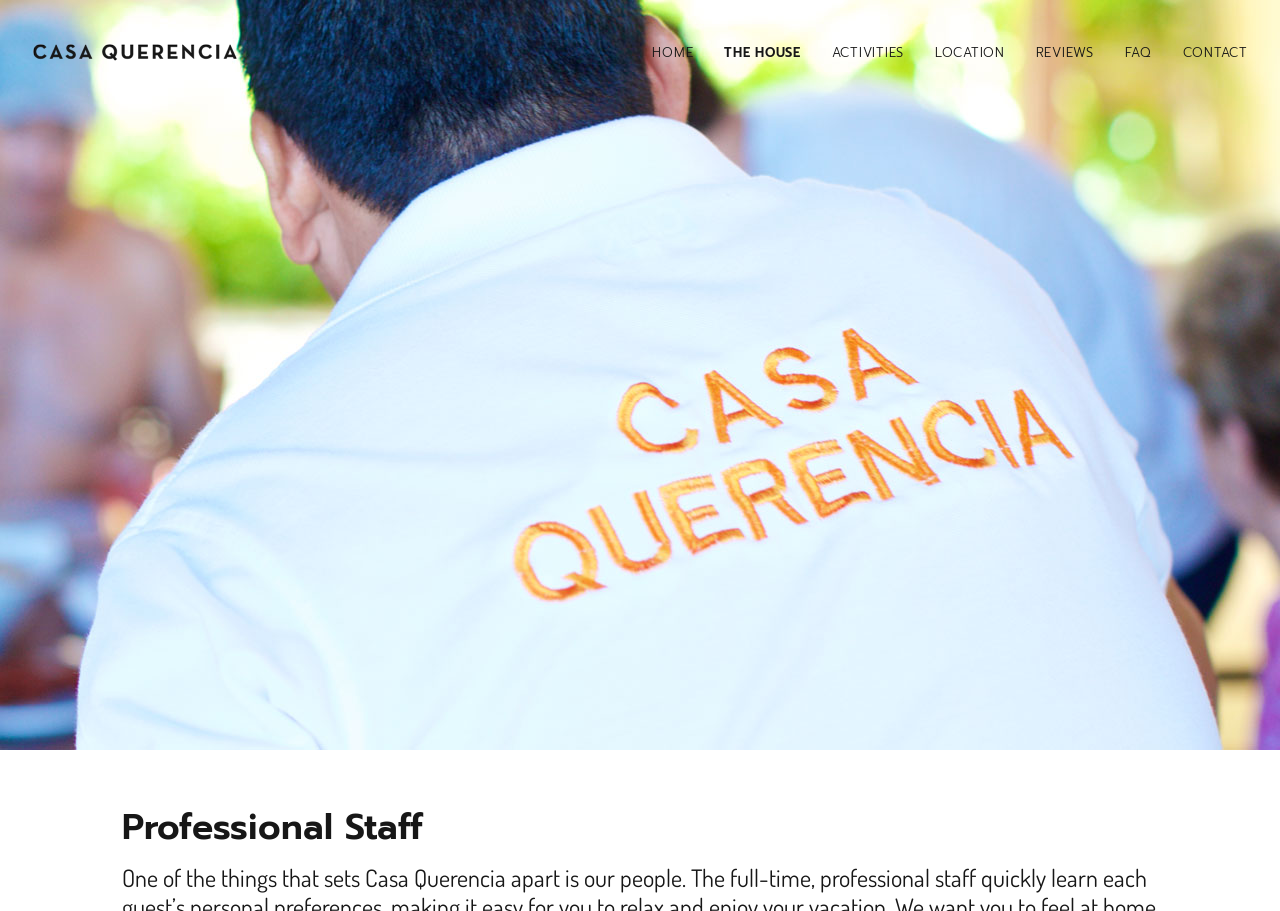Please find the bounding box for the UI component described as follows: "Reviews".

[0.797, 0.048, 0.867, 0.068]